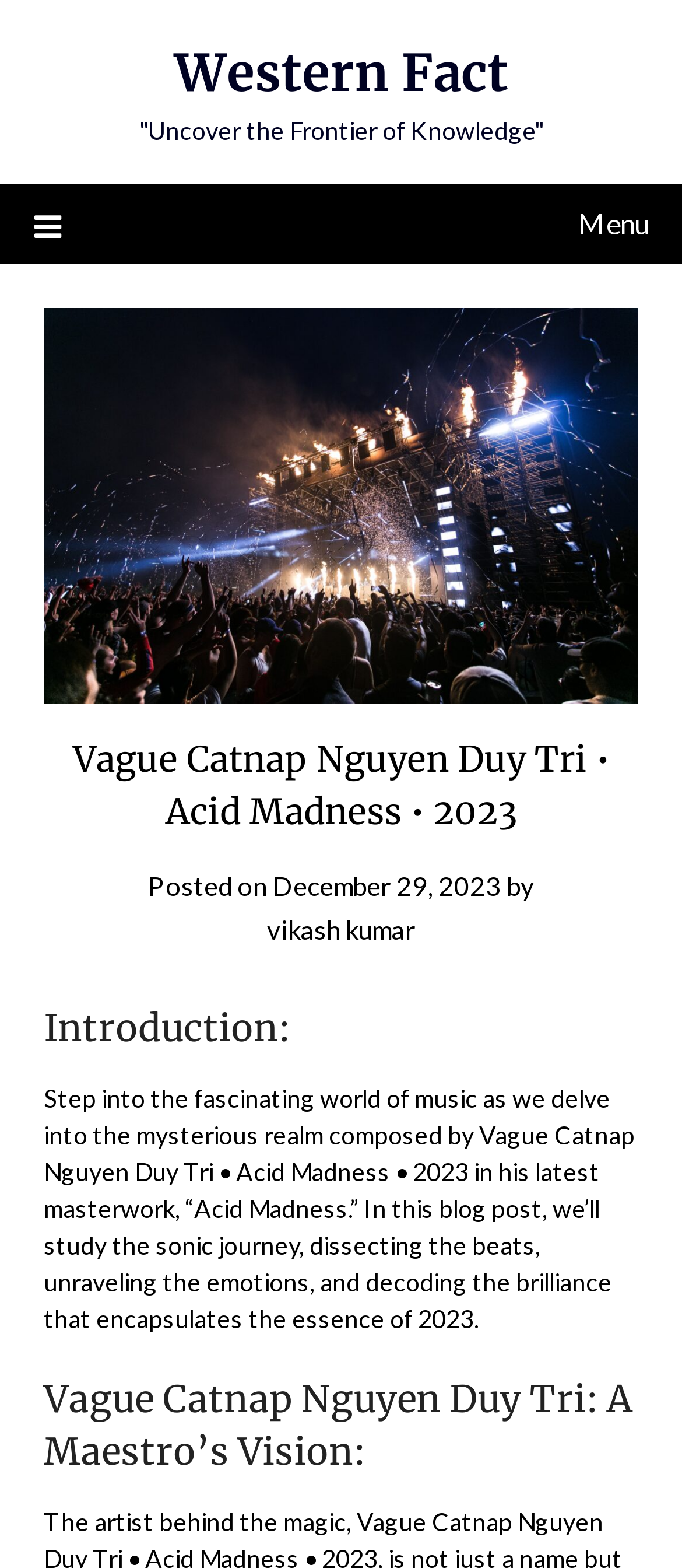Find and provide the bounding box coordinates for the UI element described here: "Menu". The coordinates should be given as four float numbers between 0 and 1: [left, top, right, bottom].

[0.05, 0.117, 0.95, 0.168]